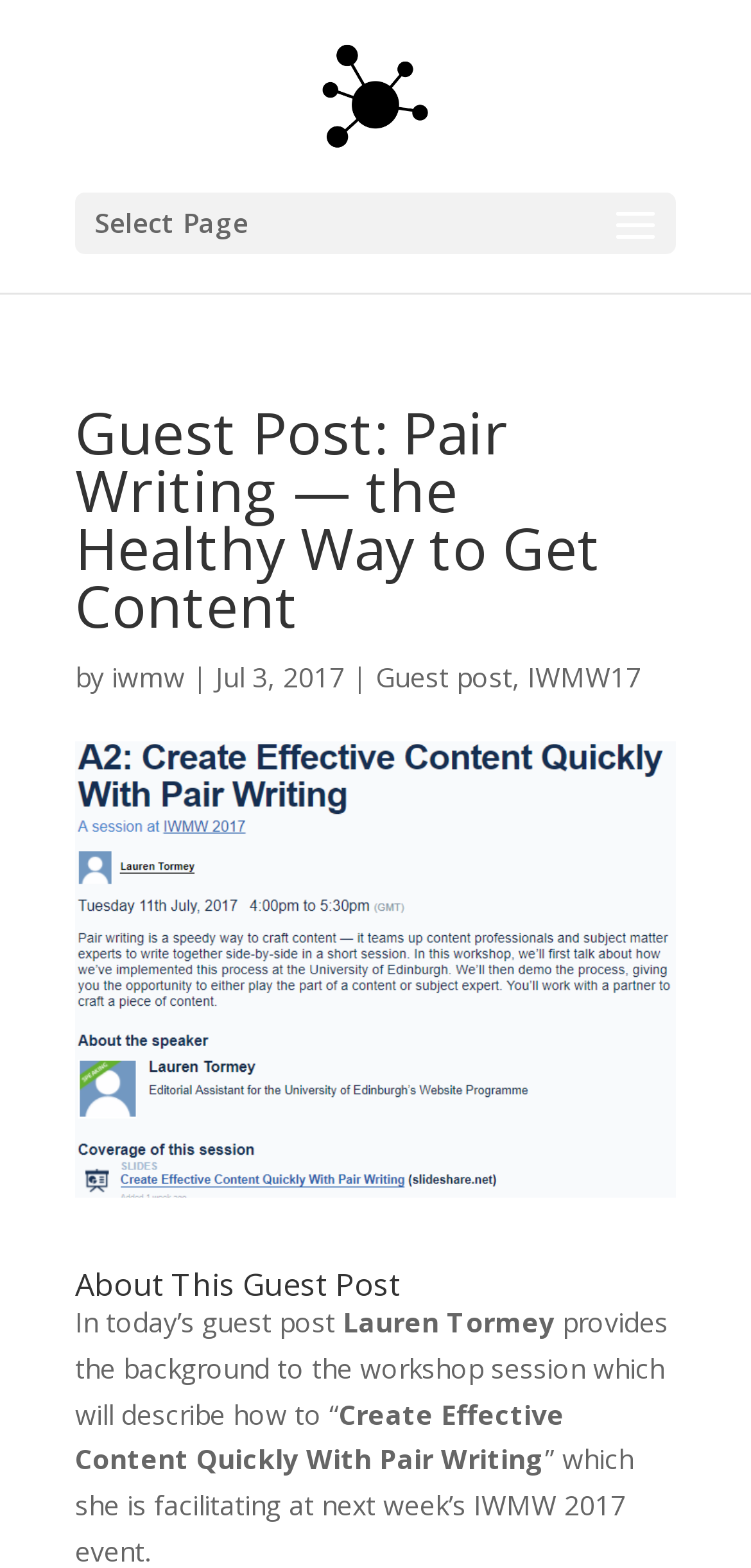Please extract and provide the main headline of the webpage.

Guest Post: Pair Writing — the Healthy Way to Get Content